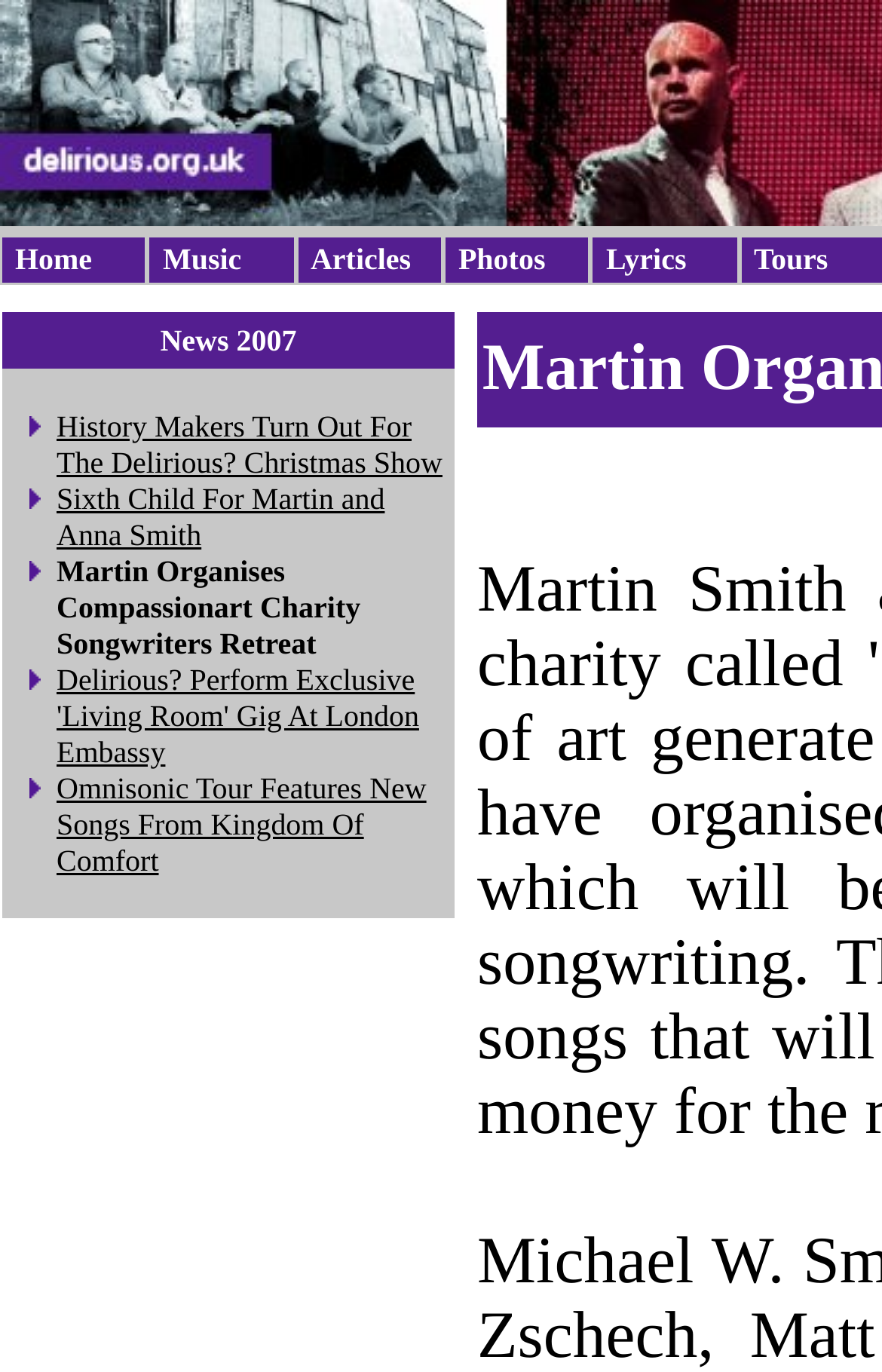Determine the bounding box coordinates for the area you should click to complete the following instruction: "read news about Martin Organises Compassionart Charity Songwriters Retreat".

[0.064, 0.403, 0.409, 0.481]